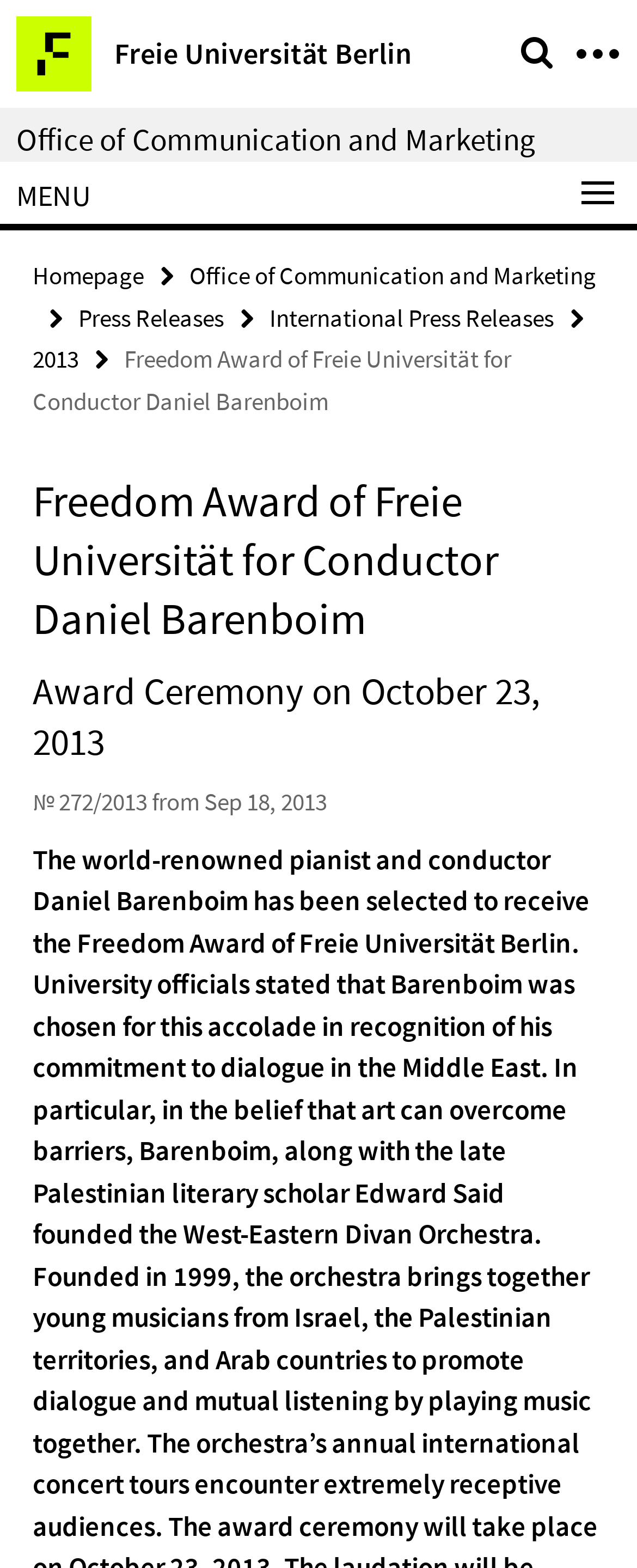Provide your answer to the question using just one word or phrase: What is the number of the press release?

№ 272/2013